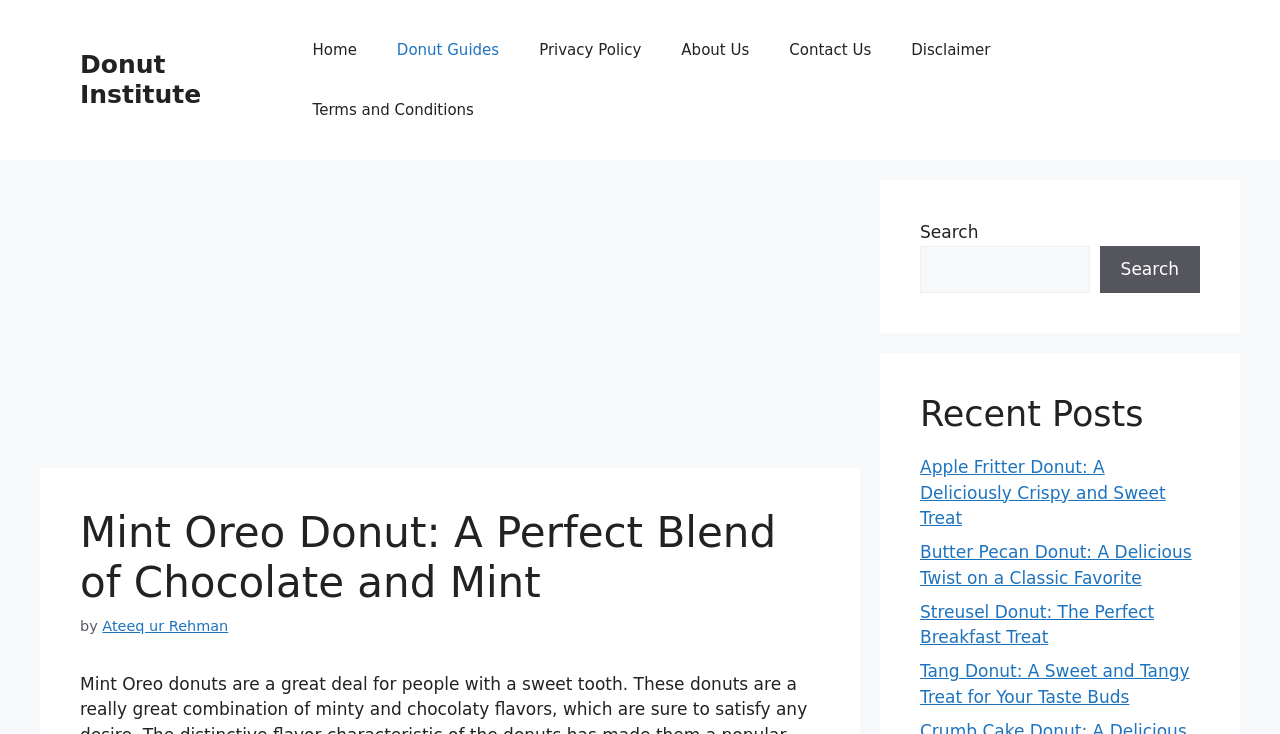What type of posts are listed in the Recent Posts section?
Look at the image and provide a short answer using one word or a phrase.

Donut-related posts